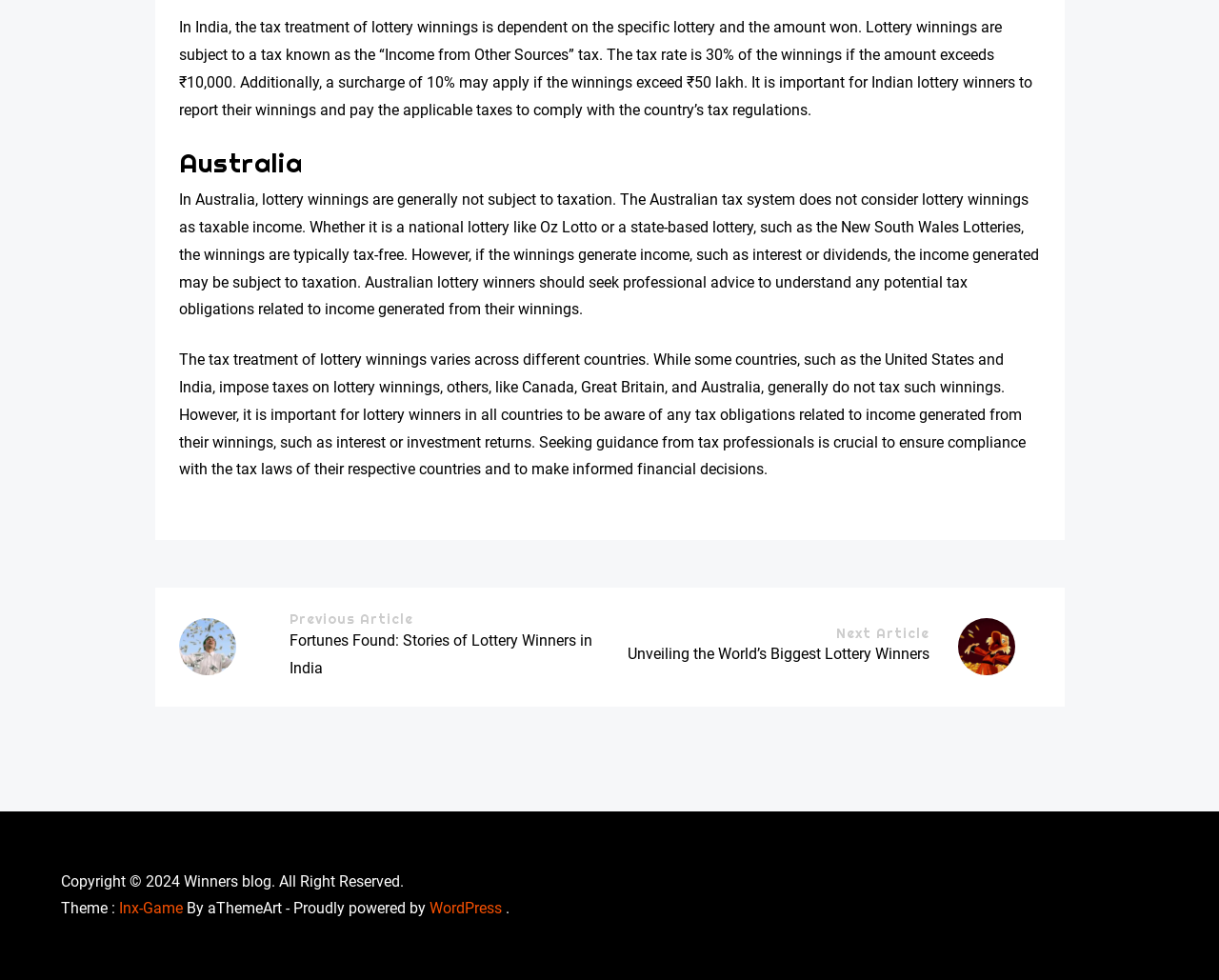Provide the bounding box coordinates of the HTML element described by the text: "alt="Winning the lottery"".

[0.146, 0.65, 0.193, 0.668]